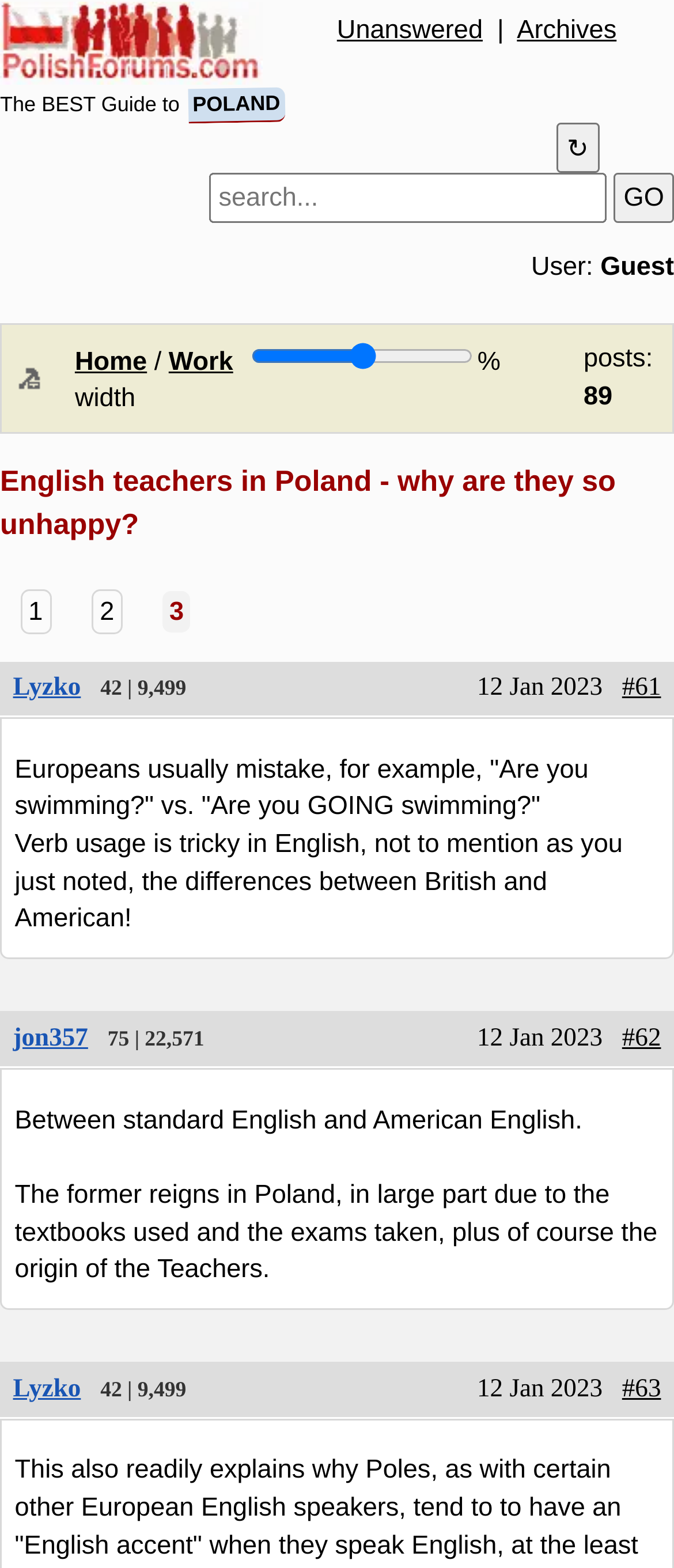Find the bounding box coordinates of the clickable region needed to perform the following instruction: "Read the post by 'Lyzko'". The coordinates should be provided as four float numbers between 0 and 1, i.e., [left, top, right, bottom].

[0.019, 0.43, 0.12, 0.447]